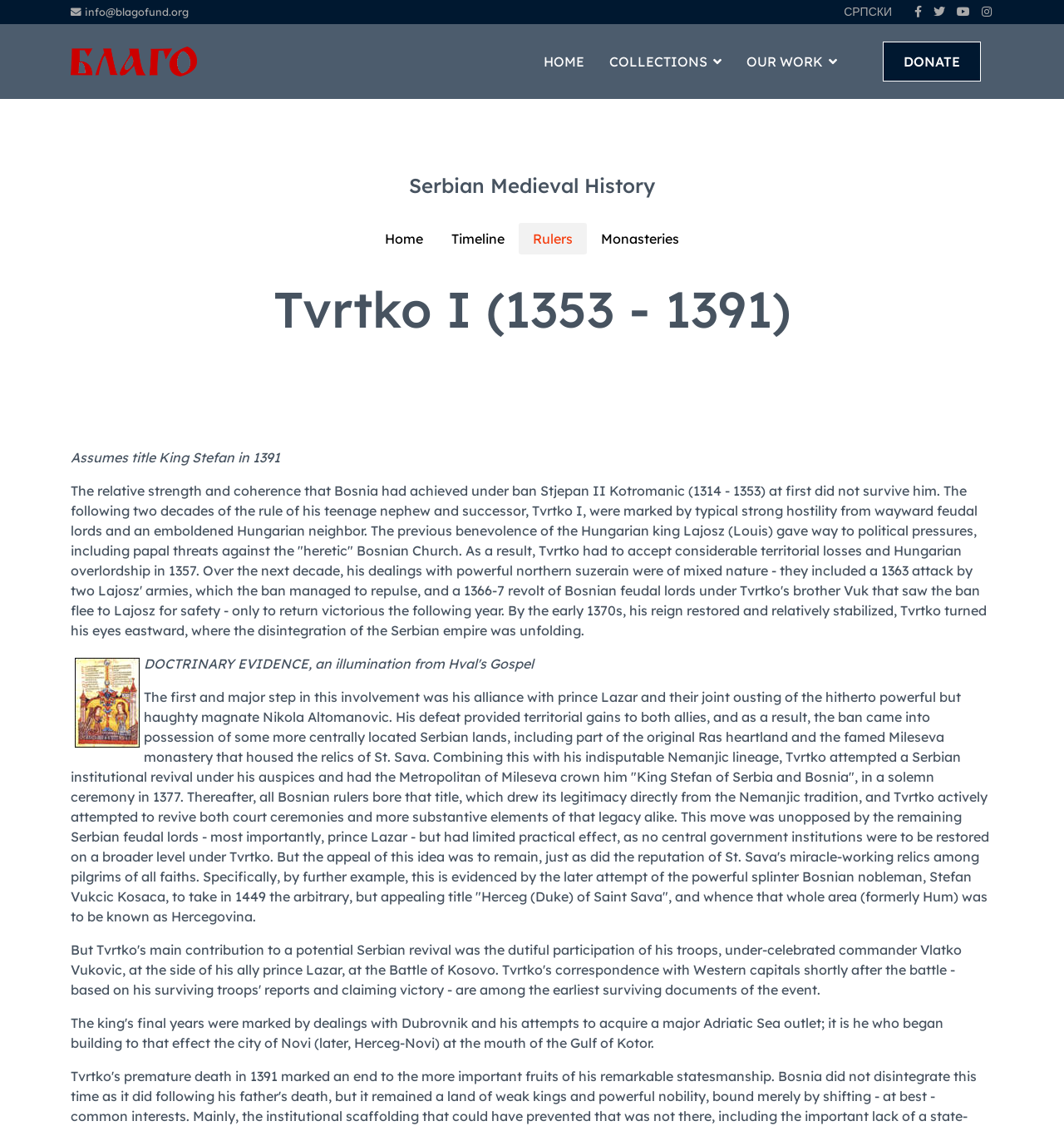Identify the bounding box coordinates for the UI element described as follows: "Collections". Ensure the coordinates are four float numbers between 0 and 1, formatted as [left, top, right, bottom].

[0.561, 0.021, 0.69, 0.088]